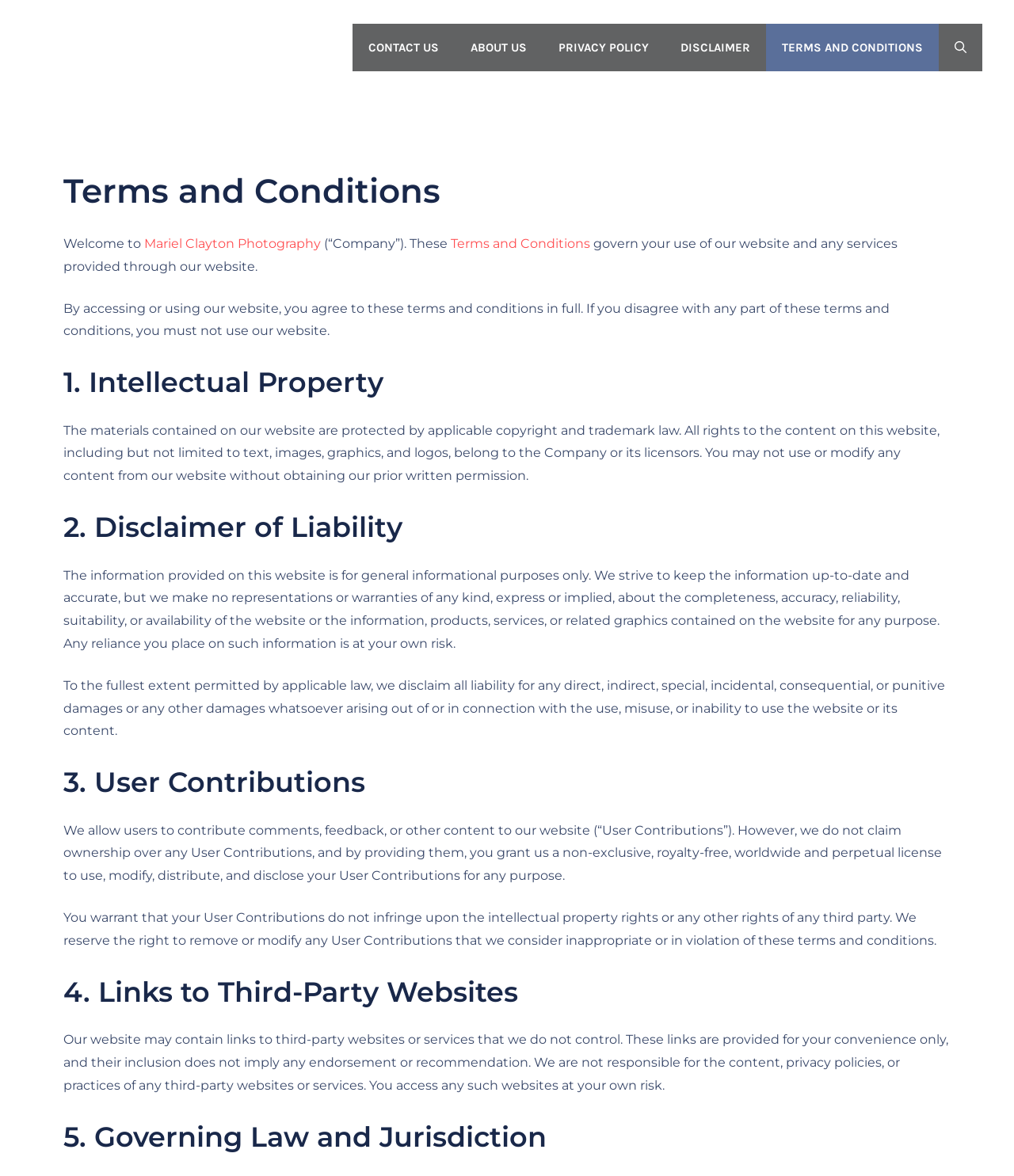Locate the bounding box of the UI element with the following description: "Disclaimer".

[0.655, 0.02, 0.755, 0.061]